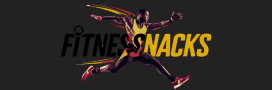Offer an in-depth caption that covers the entire scene depicted in the image.

The image prominently features the logo of "Fitnessnacks," an engaging brand that focuses on promoting health and wellness through practical tips and snack ideas. The logo showcases a dynamic silhouette of an athlete in motion, symbolizing vitality and active living, conveying the brand's commitment to fitness. The word "FITNESS" is displayed in bold, sleek lettering, while "SNACKS" is styled with vibrant colors that add a lively contrast against the dark background. This design reflects the energetic and health-oriented ethos of the brand, appealing to fitness enthusiasts looking for convenient and nutritious snack options.